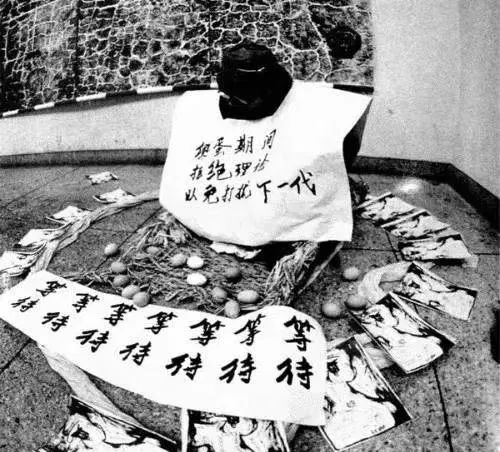What is the significance of the eggs in the installation?
Based on the content of the image, thoroughly explain and answer the question.

The eggs in the installation symbolize potential and new beginnings, as mentioned in the caption, which is a key element in the artwork's theme of waiting, anticipation, and transformation.